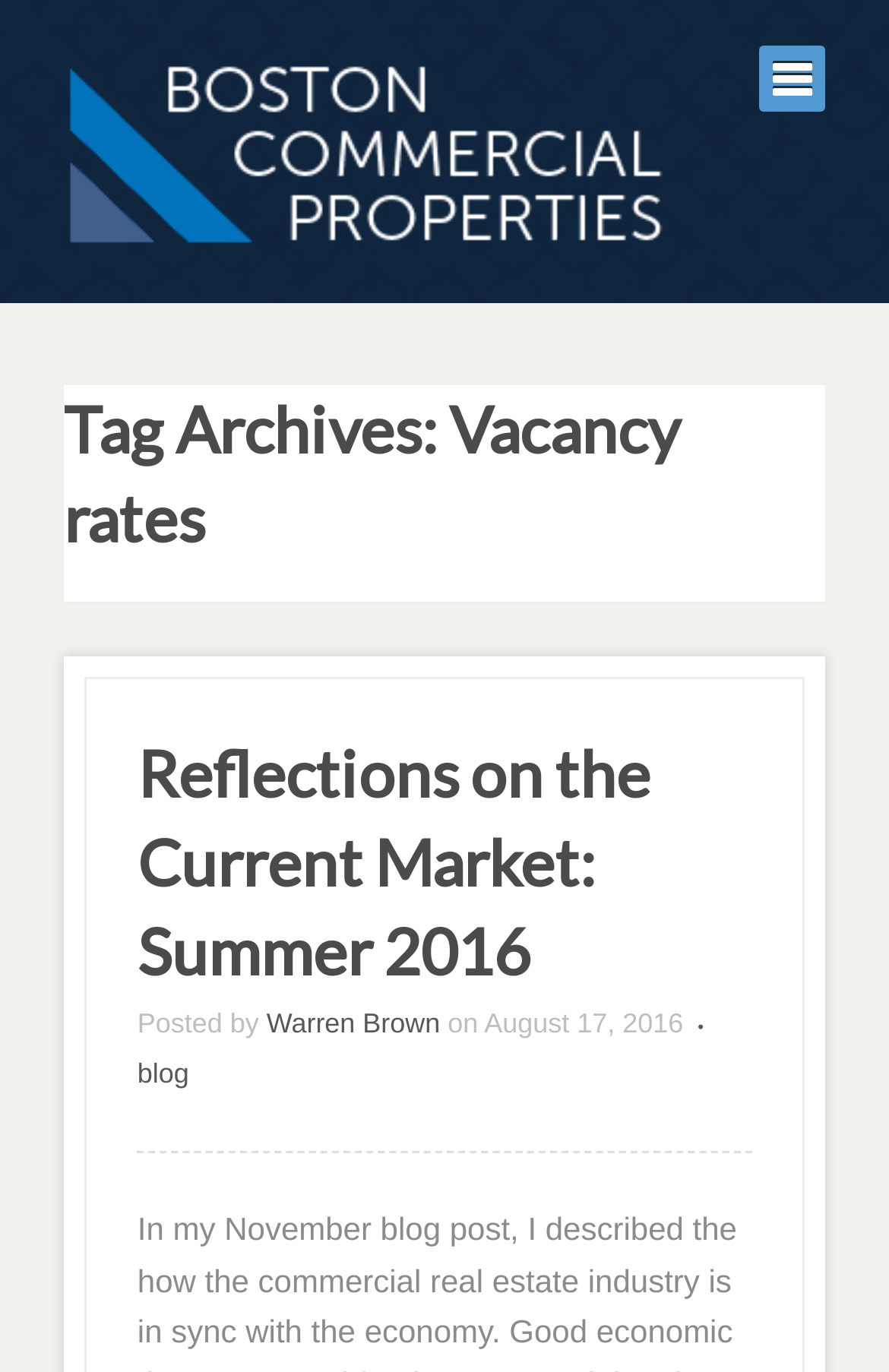Specify the bounding box coordinates (top-left x, top-left y, bottom-right x, bottom-right y) of the UI element in the screenshot that matches this description: blog

[0.155, 0.771, 0.213, 0.794]